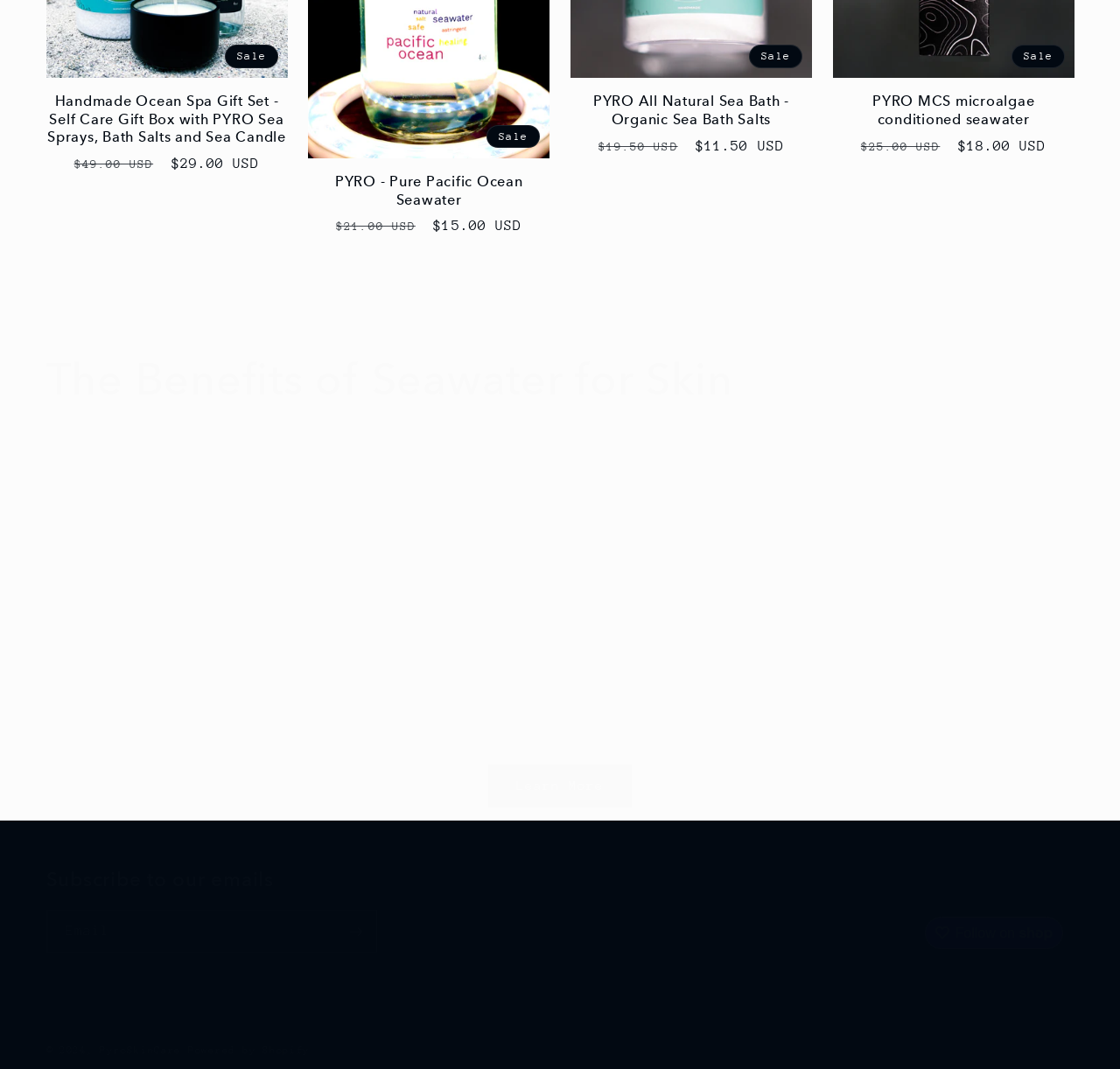Please answer the following question using a single word or phrase: 
What is the sale price of the Handmade Ocean Spa Gift Set?

$29.00 USD